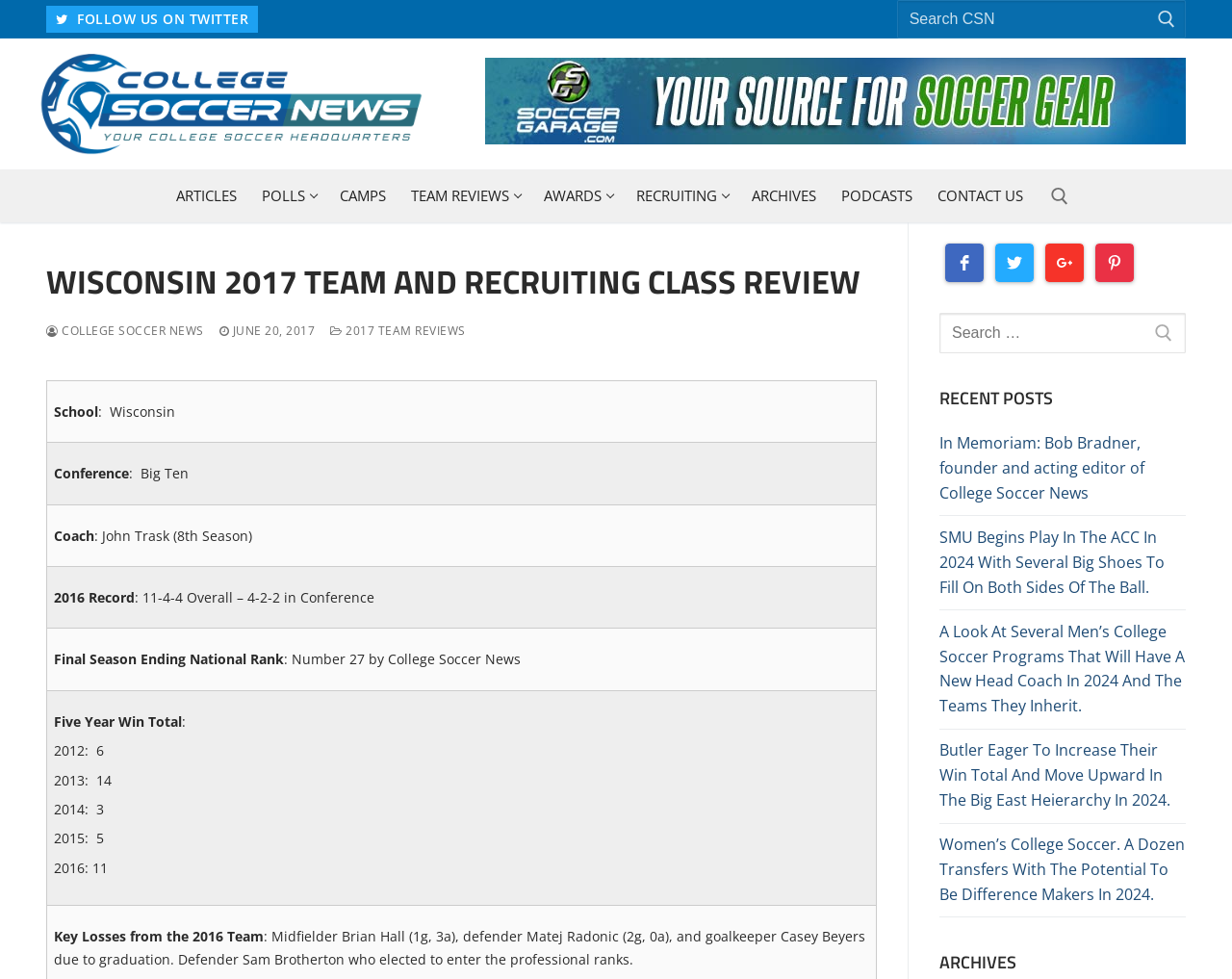Given the element description "Team Reviews", identify the bounding box of the corresponding UI element.

[0.323, 0.181, 0.431, 0.22]